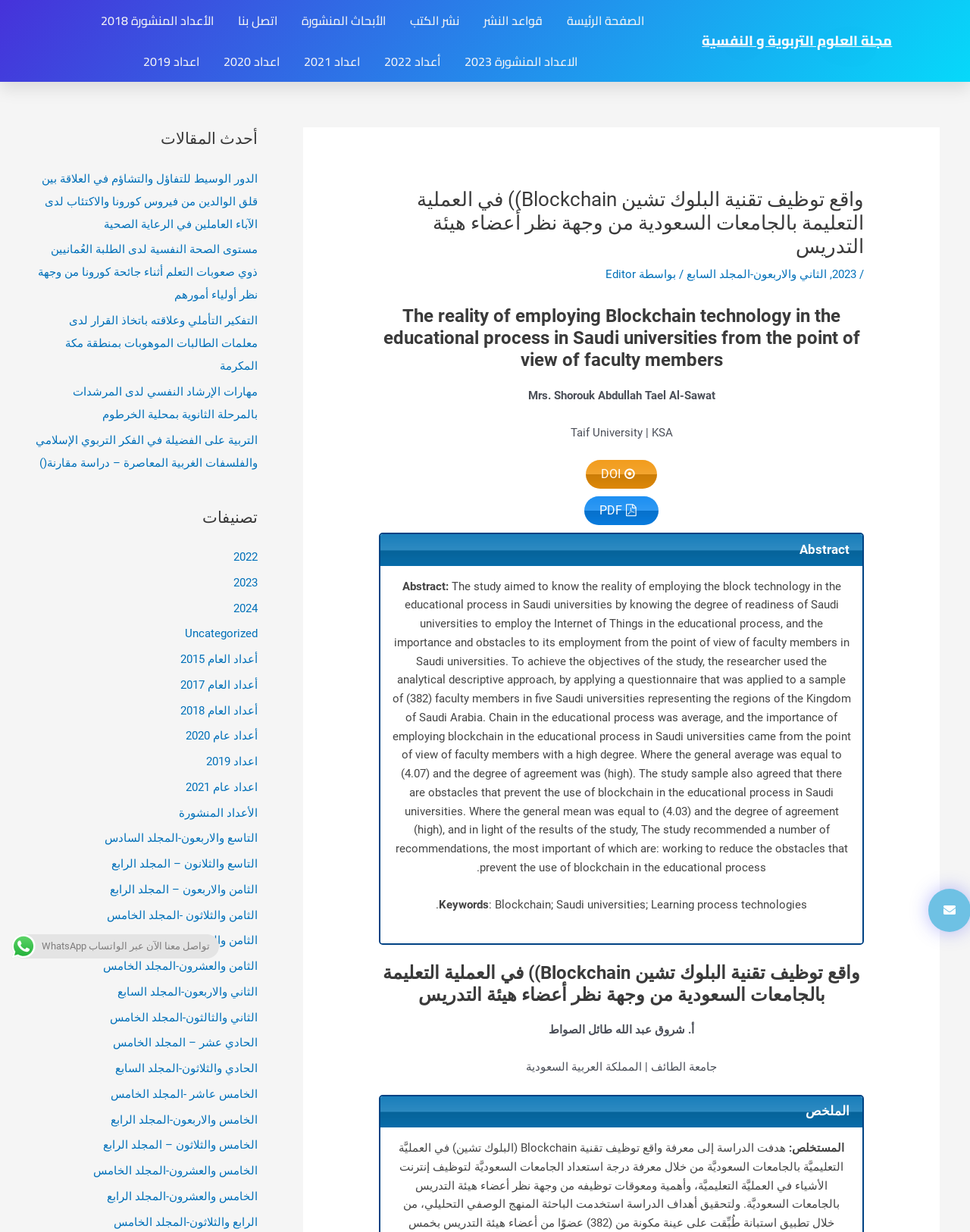Identify the bounding box coordinates of the element that should be clicked to fulfill this task: "Browse the latest articles". The coordinates should be provided as four float numbers between 0 and 1, i.e., [left, top, right, bottom].

[0.031, 0.103, 0.266, 0.123]